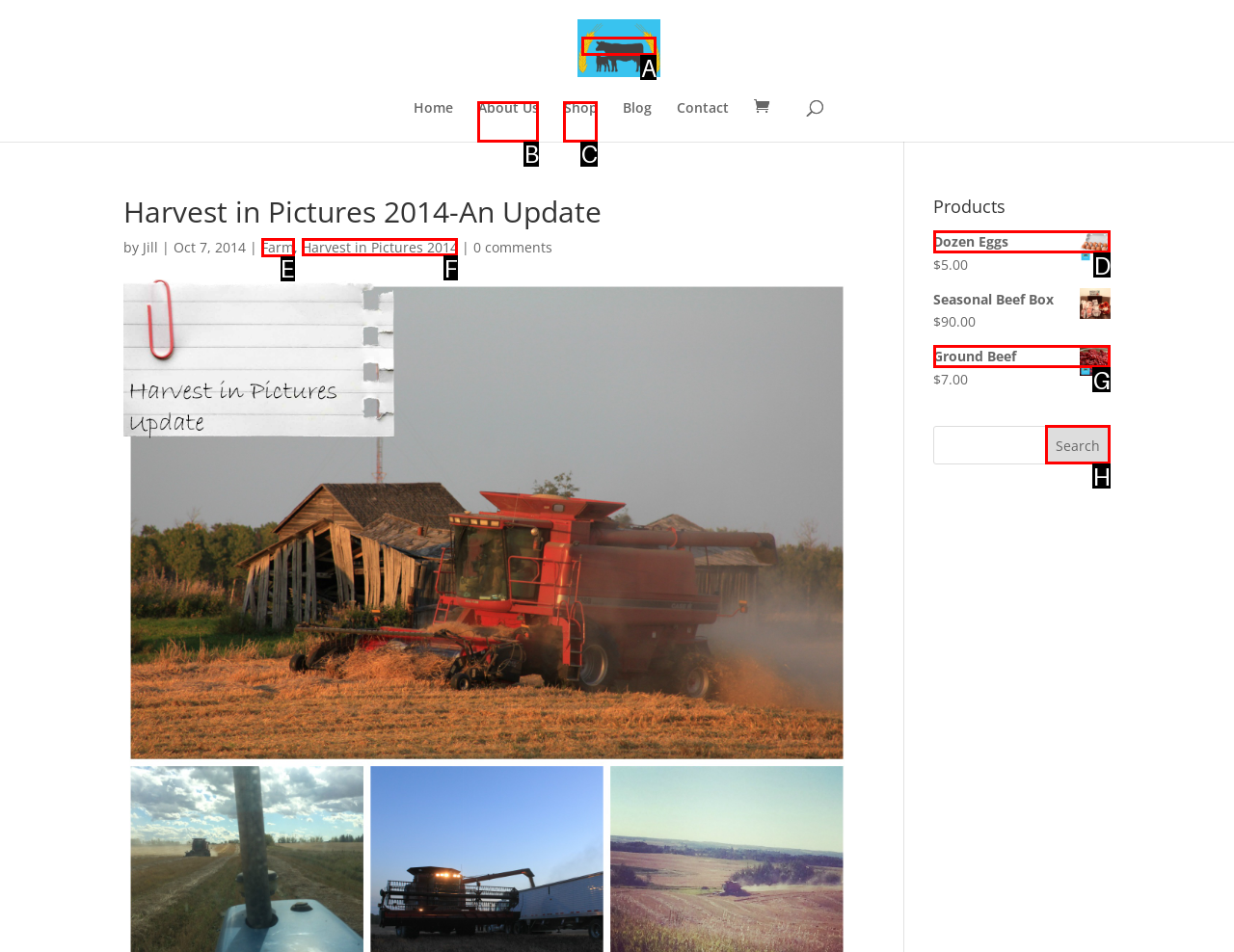Identify the HTML element I need to click to complete this task: view the Harvest in Pictures 2014 post Provide the option's letter from the available choices.

F